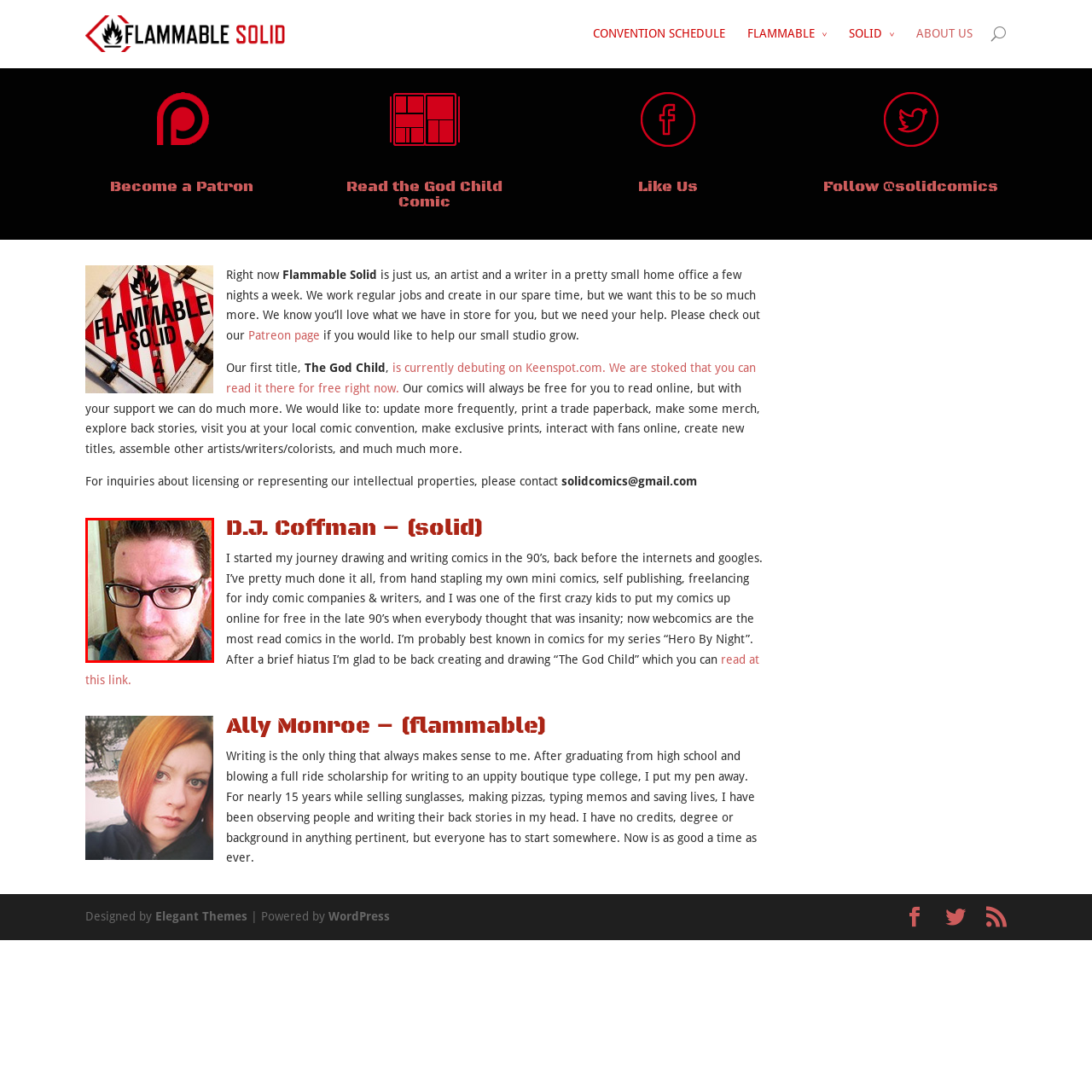Describe the scene captured within the highlighted red boundary in great detail.

This image features D.J. Coffman, an artist and writer known for his work in the comic industry. With glasses and a serious expression, he presents a thoughtful demeanor, indicative of his extensive experience in drawing and writing comics since the 1990s. His background includes self-publishing, freelancing for independent comic companies, and pioneering webcomics at a time when their online presence was controversial. Serving as one of the driving forces behind the creative work of "Flammable Solid," he is currently focused on his comic series, "The God Child." The surrounding context highlights his dedication to storytelling and the evolution of his craft.